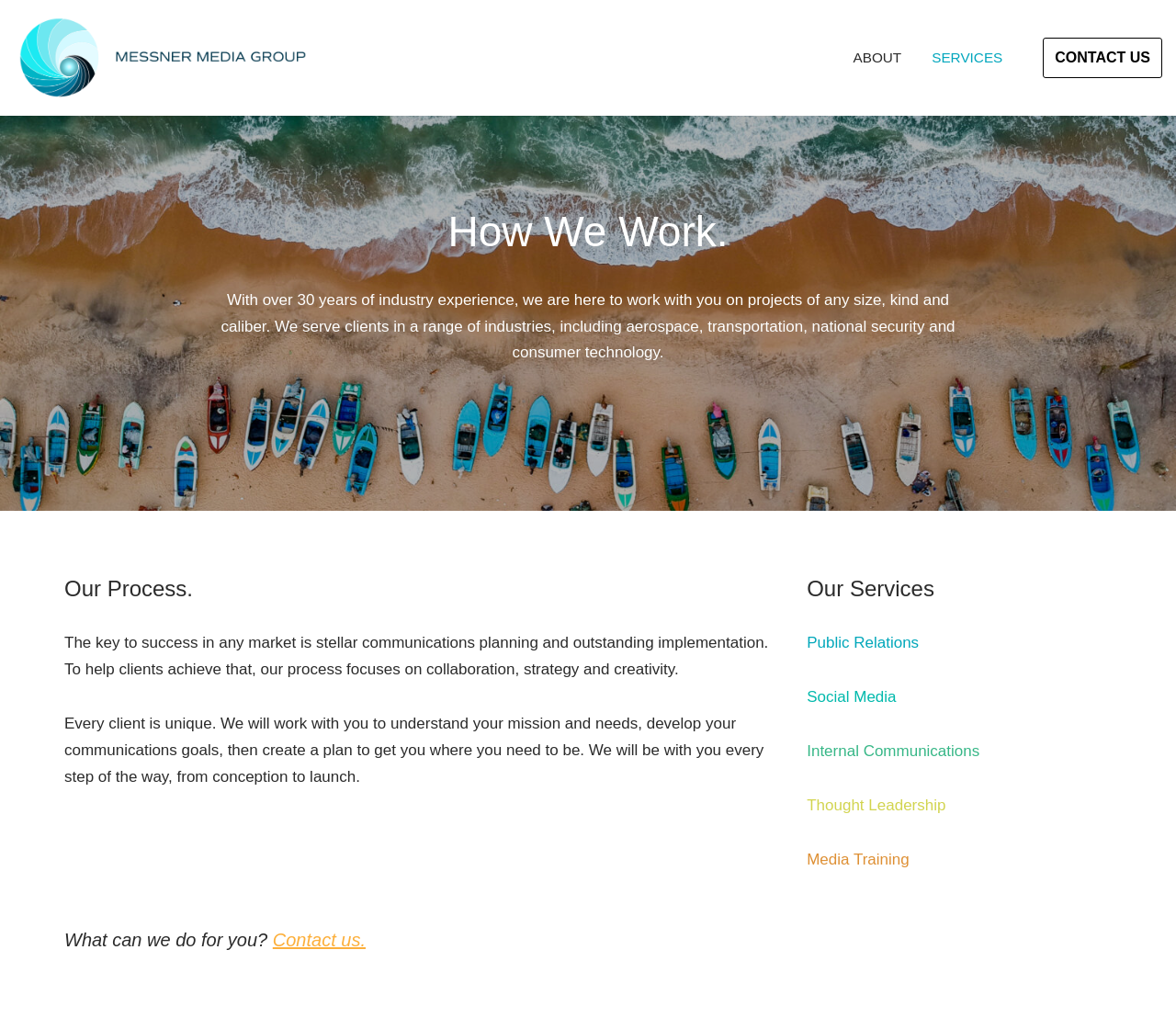What is the company's approach to working with clients?
Refer to the image and provide a thorough answer to the question.

According to the webpage, the company's process focuses on collaboration, strategy, and creativity. They also mention that every client is unique and that they will work with clients to understand their mission and needs, develop their communications goals, and create a plan to achieve them.